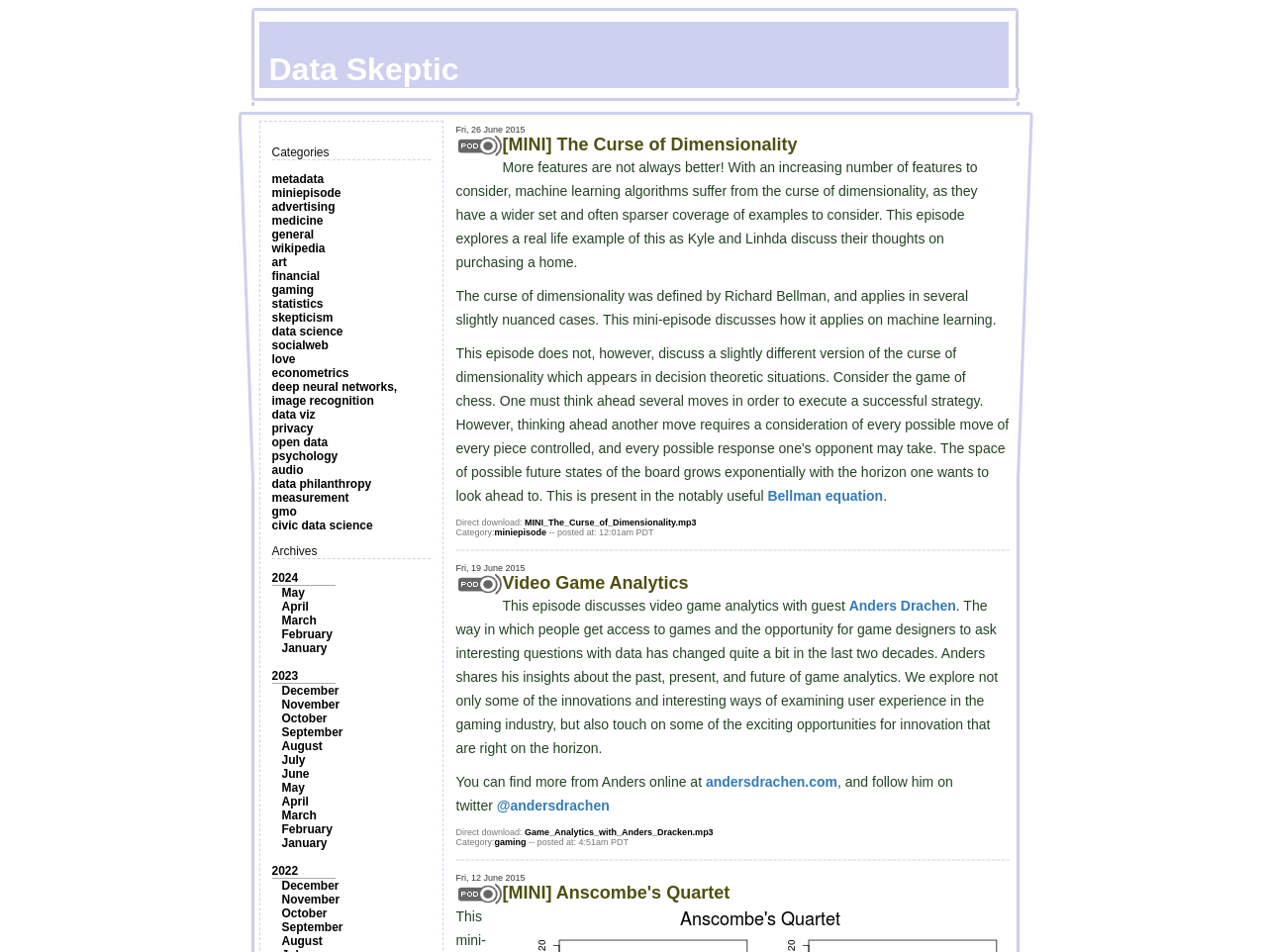Carefully observe the image and respond to the question with a detailed answer:
What is the category of the first episode?

The first episode is categorized as 'miniepisode' which can be found in the text 'Category:miniepisode' at the bottom of the episode description.